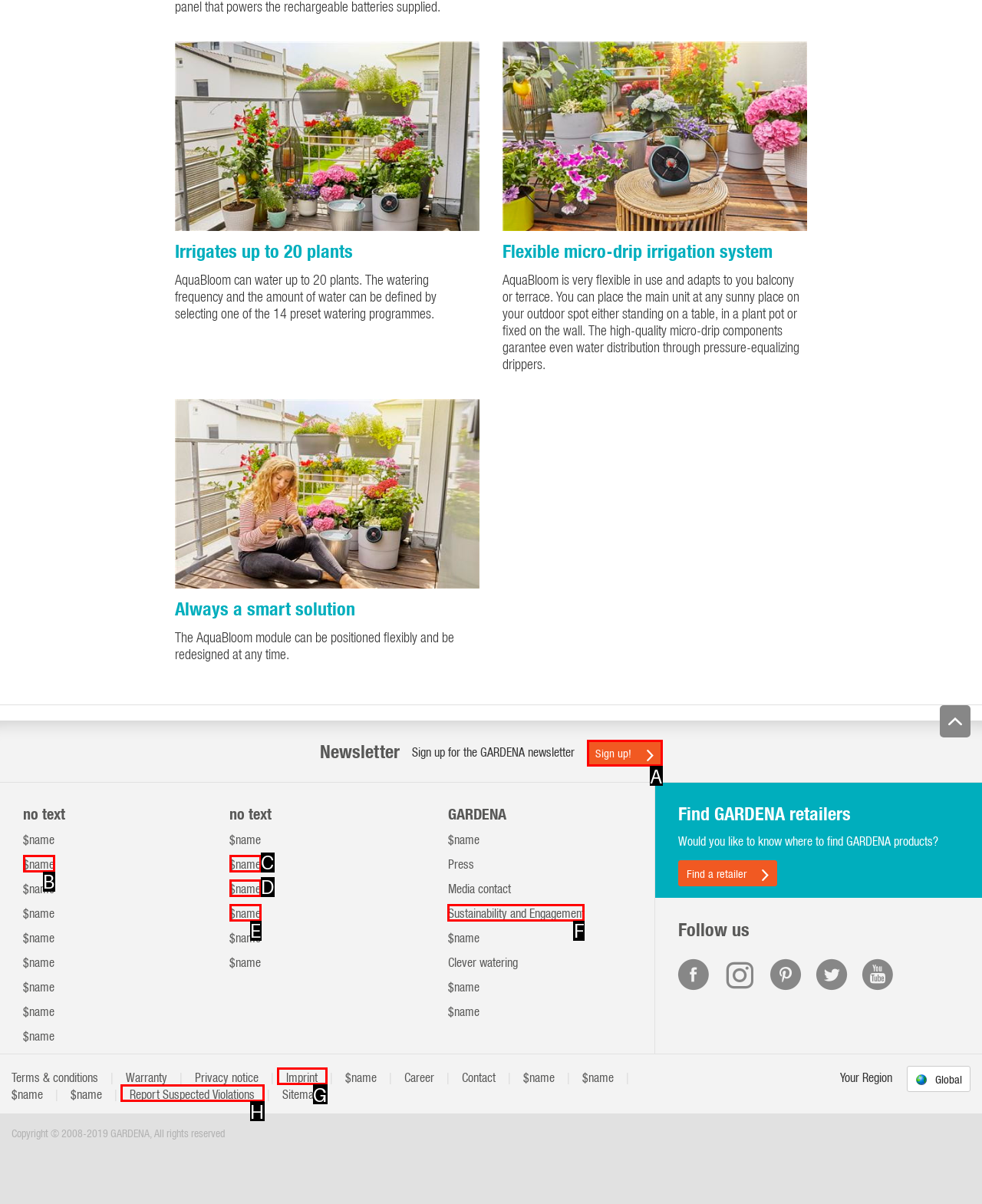Which option aligns with the description: Sustainability and Engagement? Respond by selecting the correct letter.

F